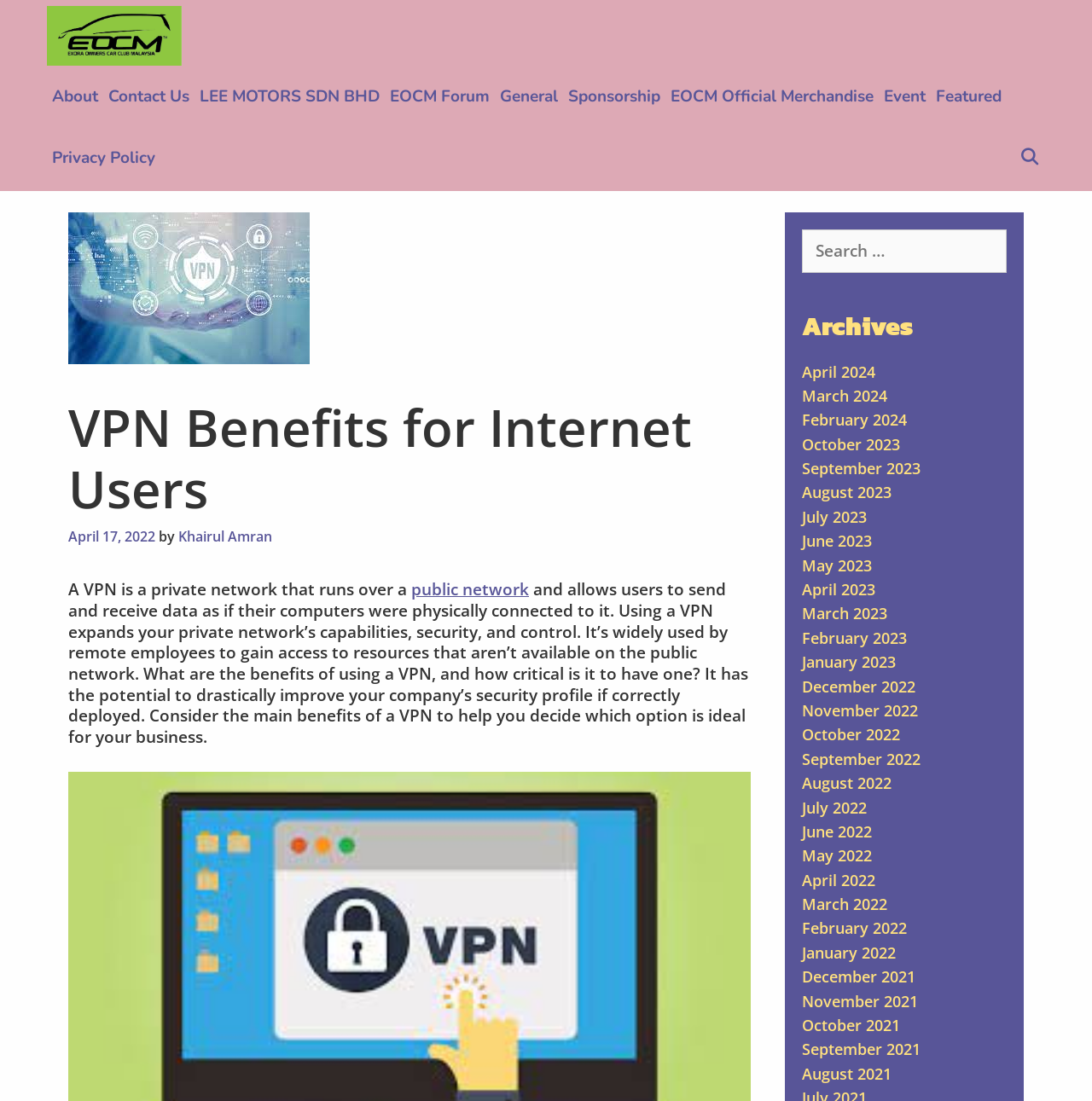Who wrote this article?
Look at the image and answer with only one word or phrase.

Khairul Amran